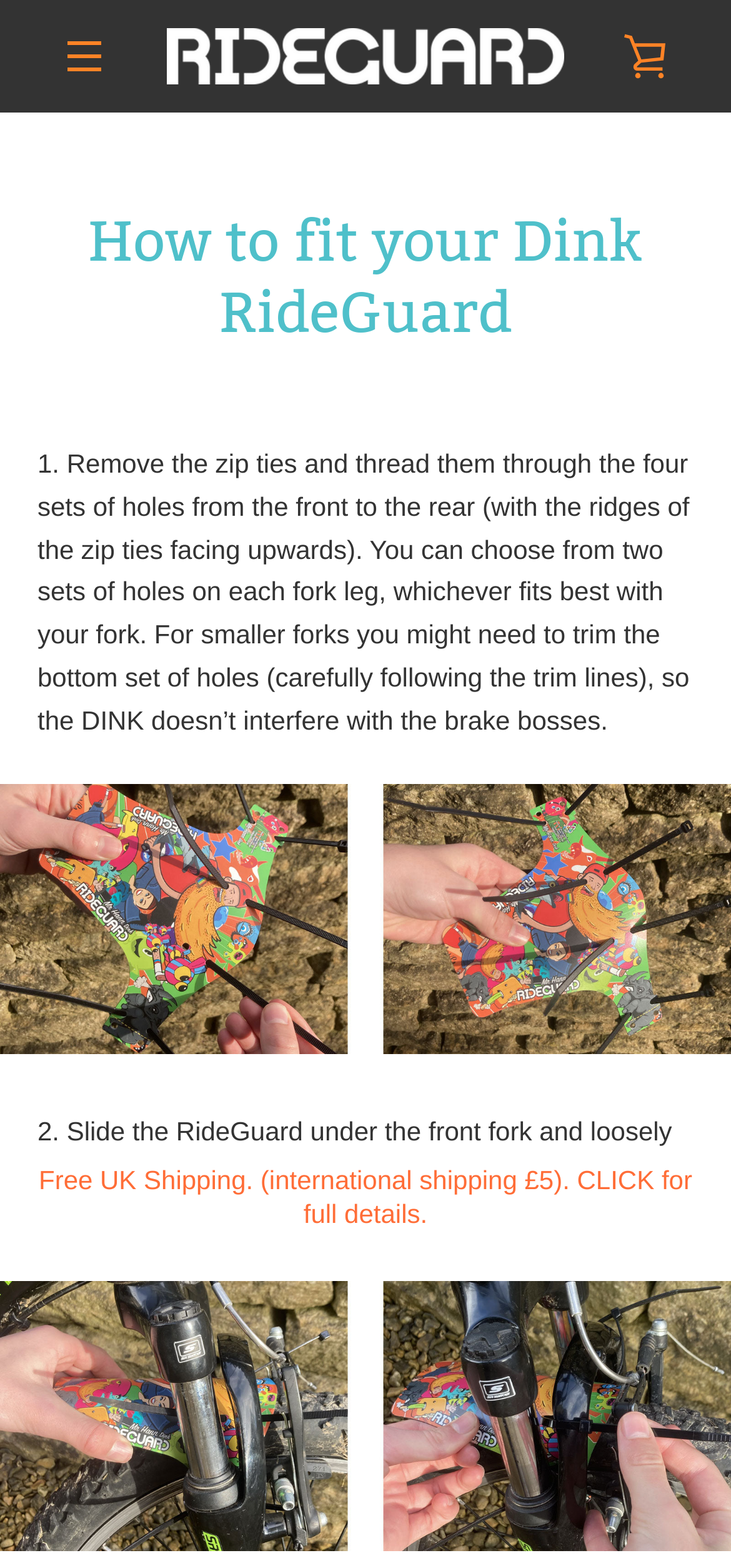Craft a detailed narrative of the webpage's structure and content.

This webpage provides instructions on how to fit a kids' bike clip-on mudguard, specifically the Dink RideGuard. At the top, there is a navigation menu with a "MENU" button and a "VIEW CART" link. Below the menu, the RideGuard logo is displayed, along with a heading that reads "How to fit your Dink RideGuard".

The main content of the page is divided into steps, with each step consisting of a brief instruction and an accompanying image. The first step instructs the user to remove the zip ties and thread them through the four sets of holes on the fork leg. The corresponding image shows the RideGuard kids mini Dink mudguard fender. The second step explains how to slide the RideGuard under the front fork and loosely loop the zip ties around the fork crown and fork legs. Another image is provided to illustrate this step.

Below the instructions, there are several links to other pages, including "CONTACT", "SHIPPING POLICY", "ABOUT US", "PRIVACY", and "TERMS AND CONDITIONS RETURNS POLICY". There is also a section to sign up for updates, with a textbox to enter an email address and a "SUBSCRIBE" button. Social media links to Facebook and Instagram are also present.

At the bottom of the page, there is a copyright notice, a link to the RideGuard website, and a "Powered by Shopify" notice. A row of payment icons, including American Express, Apple Pay, and Visa, is displayed below.